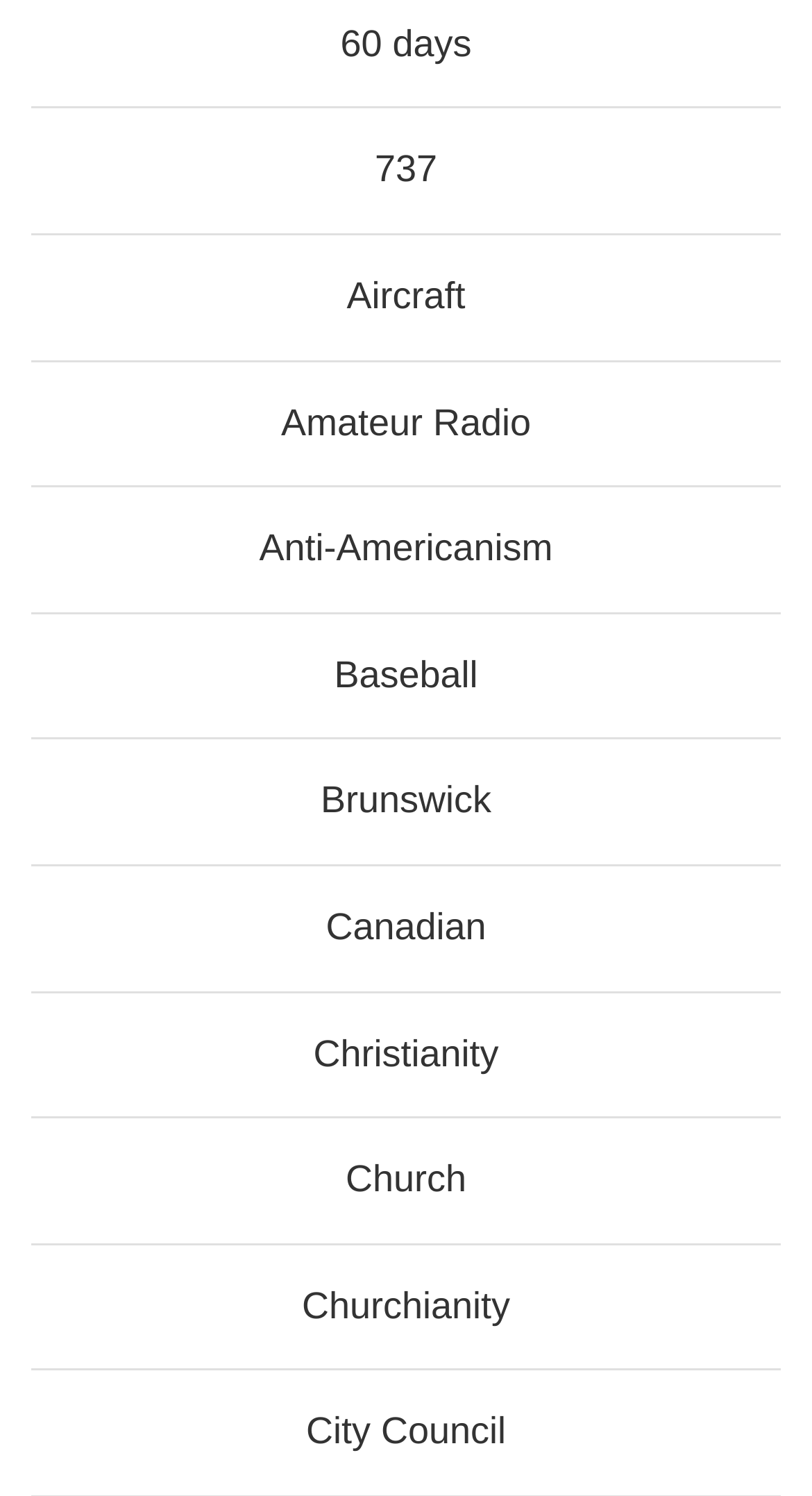Please identify the bounding box coordinates of the element's region that should be clicked to execute the following instruction: "learn about Amateur Radio". The bounding box coordinates must be four float numbers between 0 and 1, i.e., [left, top, right, bottom].

[0.346, 0.268, 0.654, 0.296]